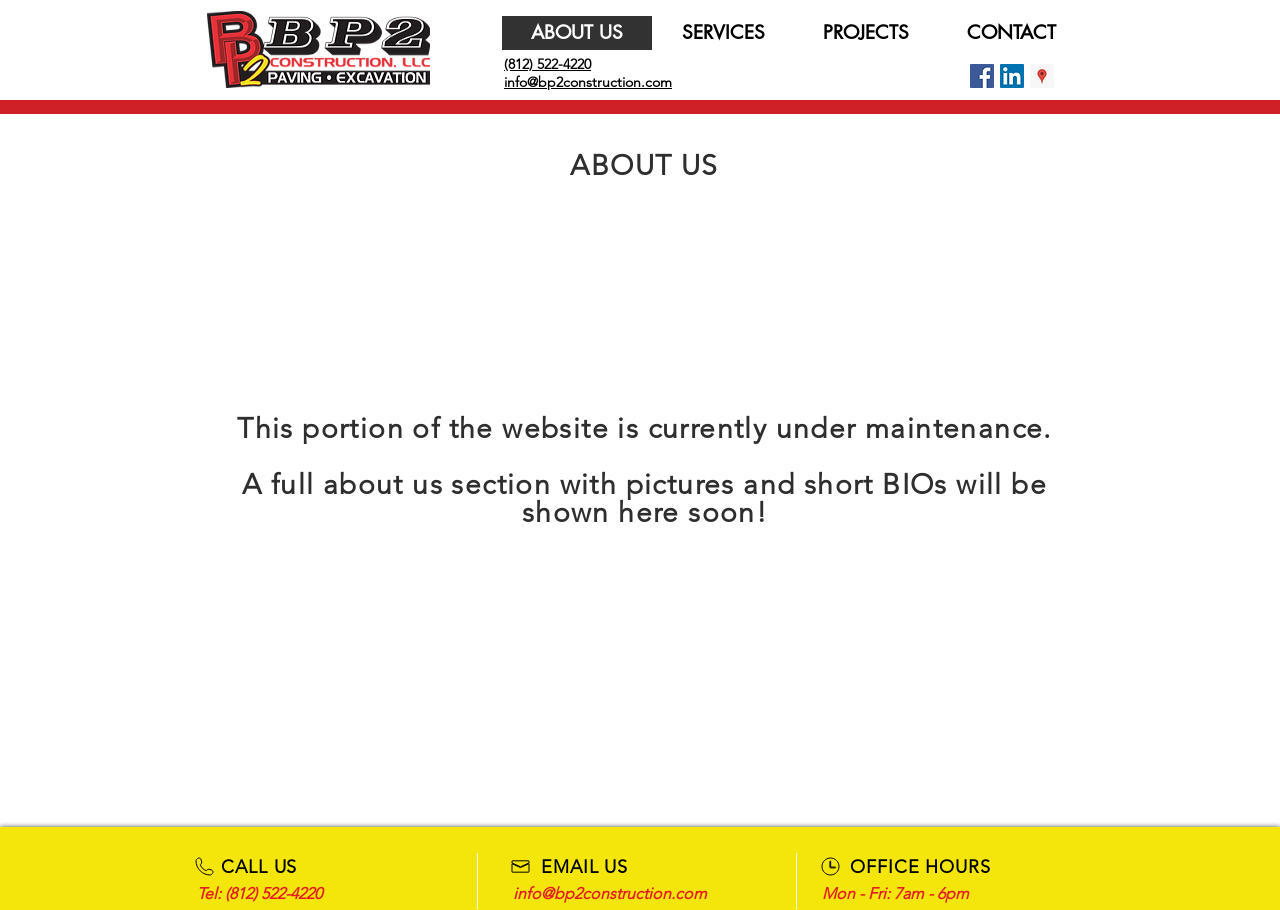Pinpoint the bounding box coordinates of the clickable area needed to execute the instruction: "Click the CONTACT link". The coordinates should be specified as four float numbers between 0 and 1, i.e., [left, top, right, bottom].

[0.732, 0.018, 0.847, 0.055]